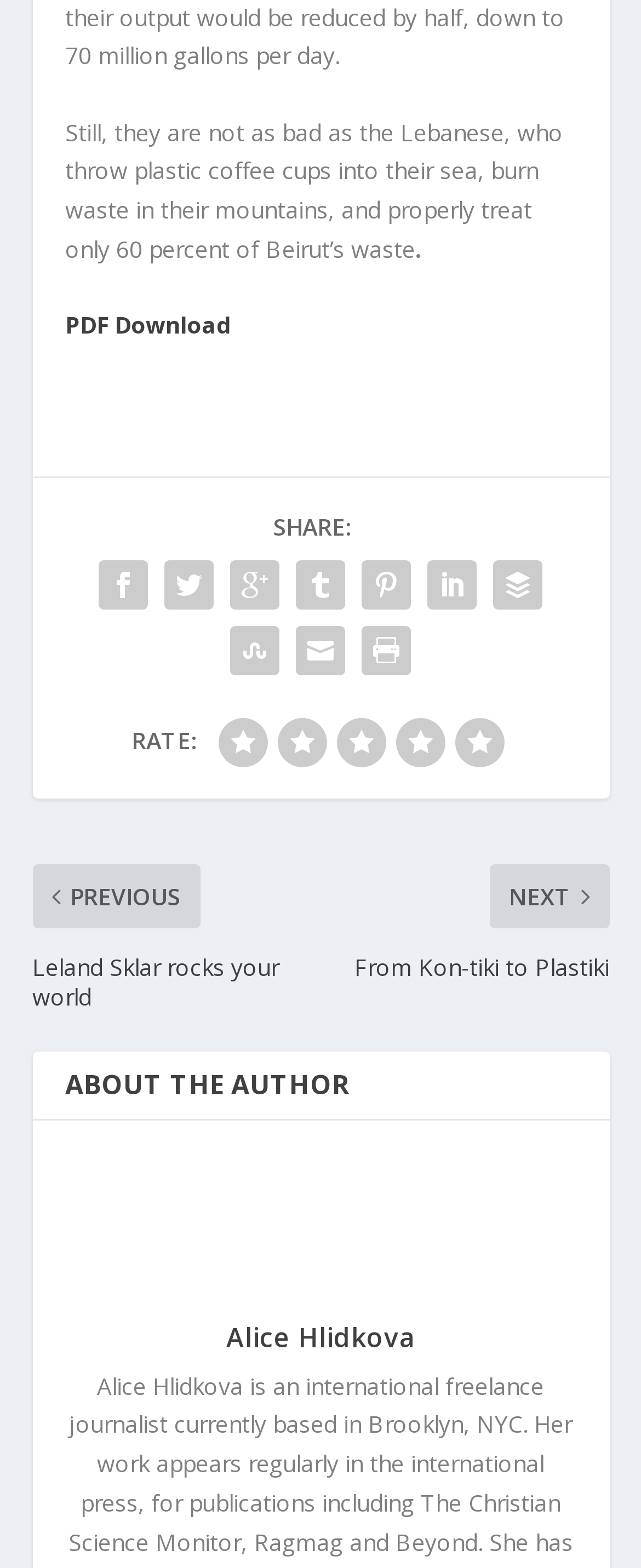Show the bounding box coordinates of the region that should be clicked to follow the instruction: "Read privacy policy."

None